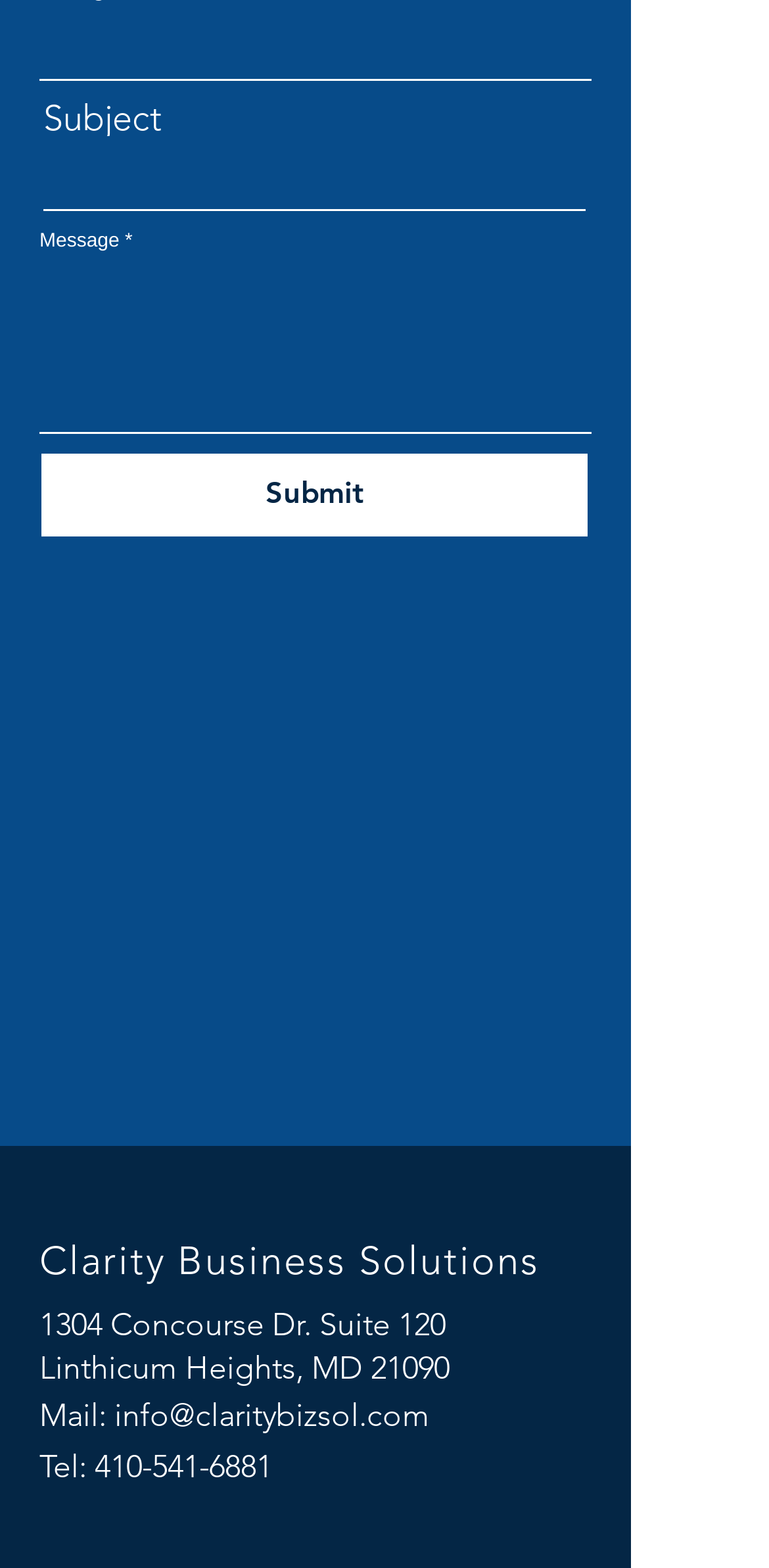How can you contact the company via email?
Make sure to answer the question with a detailed and comprehensive explanation.

The company's email address is provided at the bottom of the webpage, which is 'info@claritybizsol.com'. This can be used to contact the company via email.